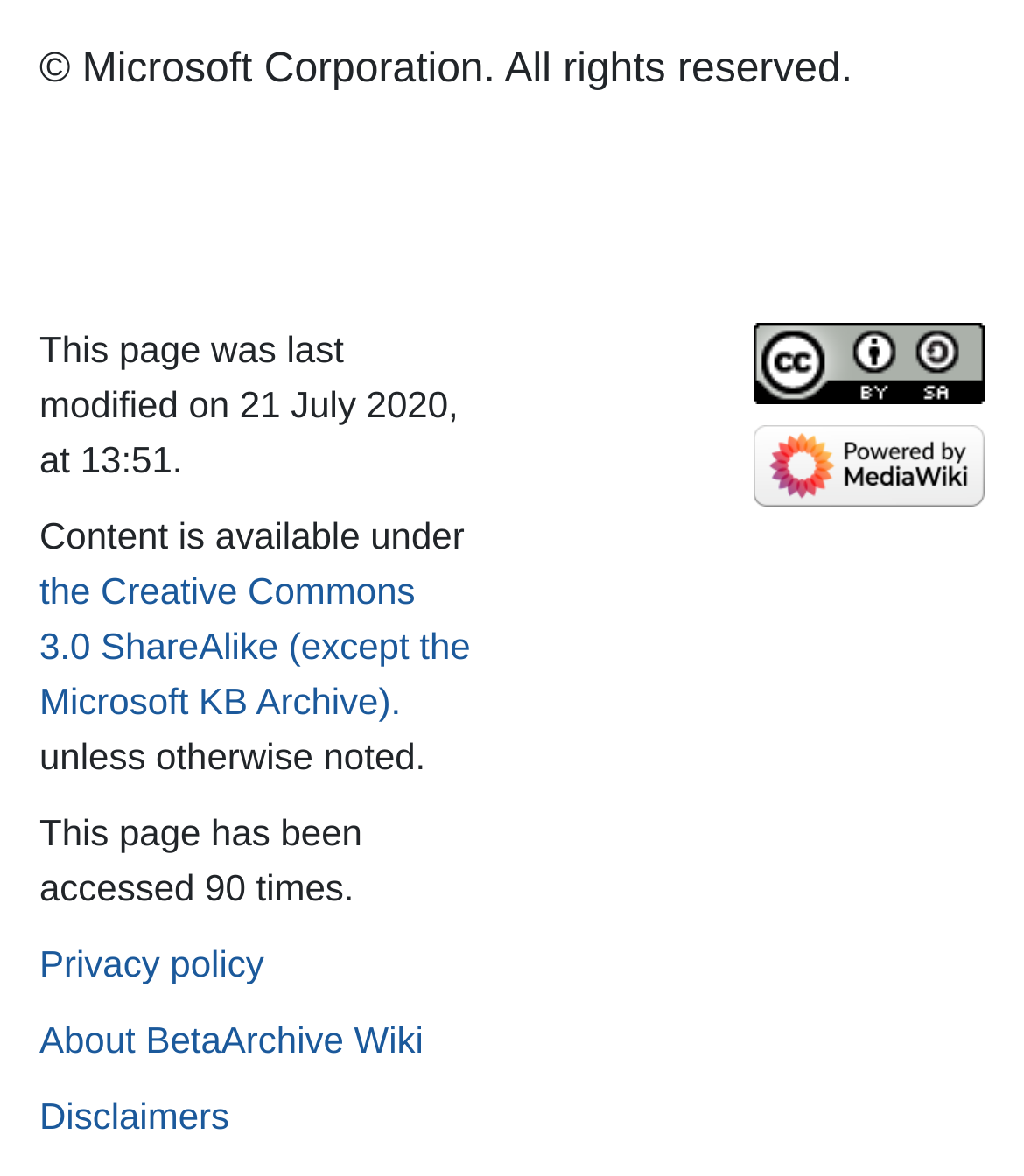What software is powering the webpage?
Provide an in-depth and detailed answer to the question.

The answer can be found at the bottom of the webpage, where it says 'Powered by MediaWiki'. This indicates that the webpage is powered by MediaWiki software.